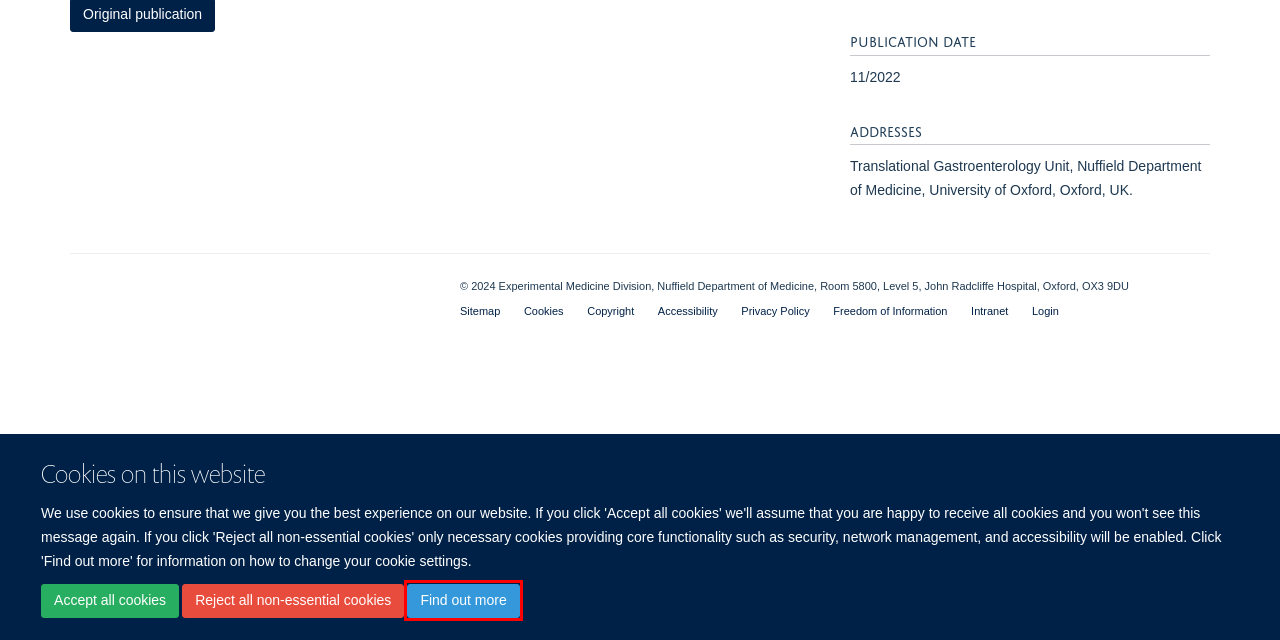Given a screenshot of a webpage with a red bounding box around an element, choose the most appropriate webpage description for the new page displayed after clicking the element within the bounding box. Here are the candidates:
A. Cookies — Experimental Medicine Division
B. Team — Experimental Medicine Division
C. Seminars — Experimental Medicine Division
D. Contact — Experimental Medicine Division
E. Home — Nuffield Department of Medicine
F. Study — Experimental Medicine Division
G. Research — Experimental Medicine Division
H. Welcome — Experimental Medicine Division

A